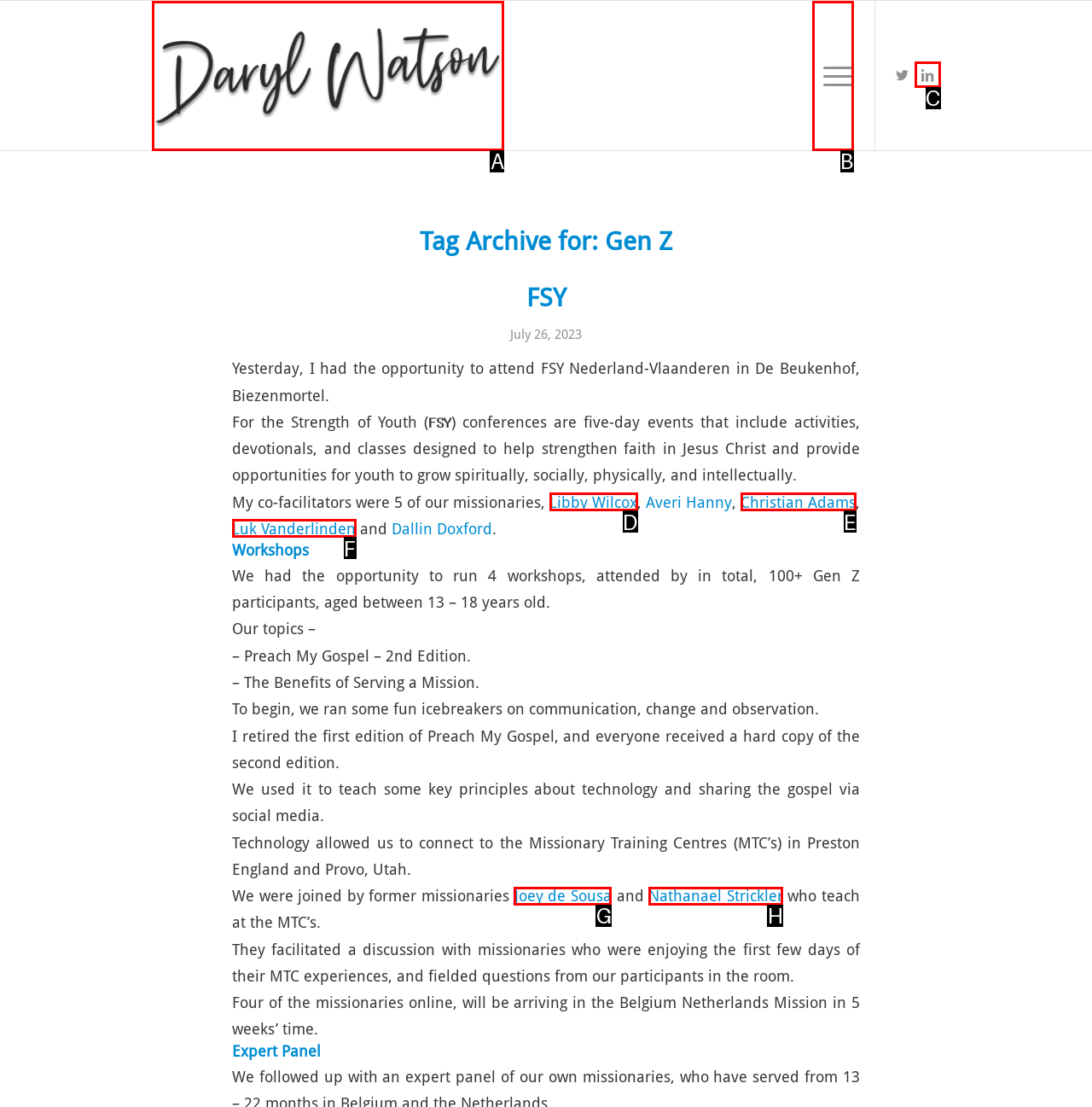Which option should be clicked to complete this task: Visit the LinkedIn profile
Reply with the letter of the correct choice from the given choices.

C